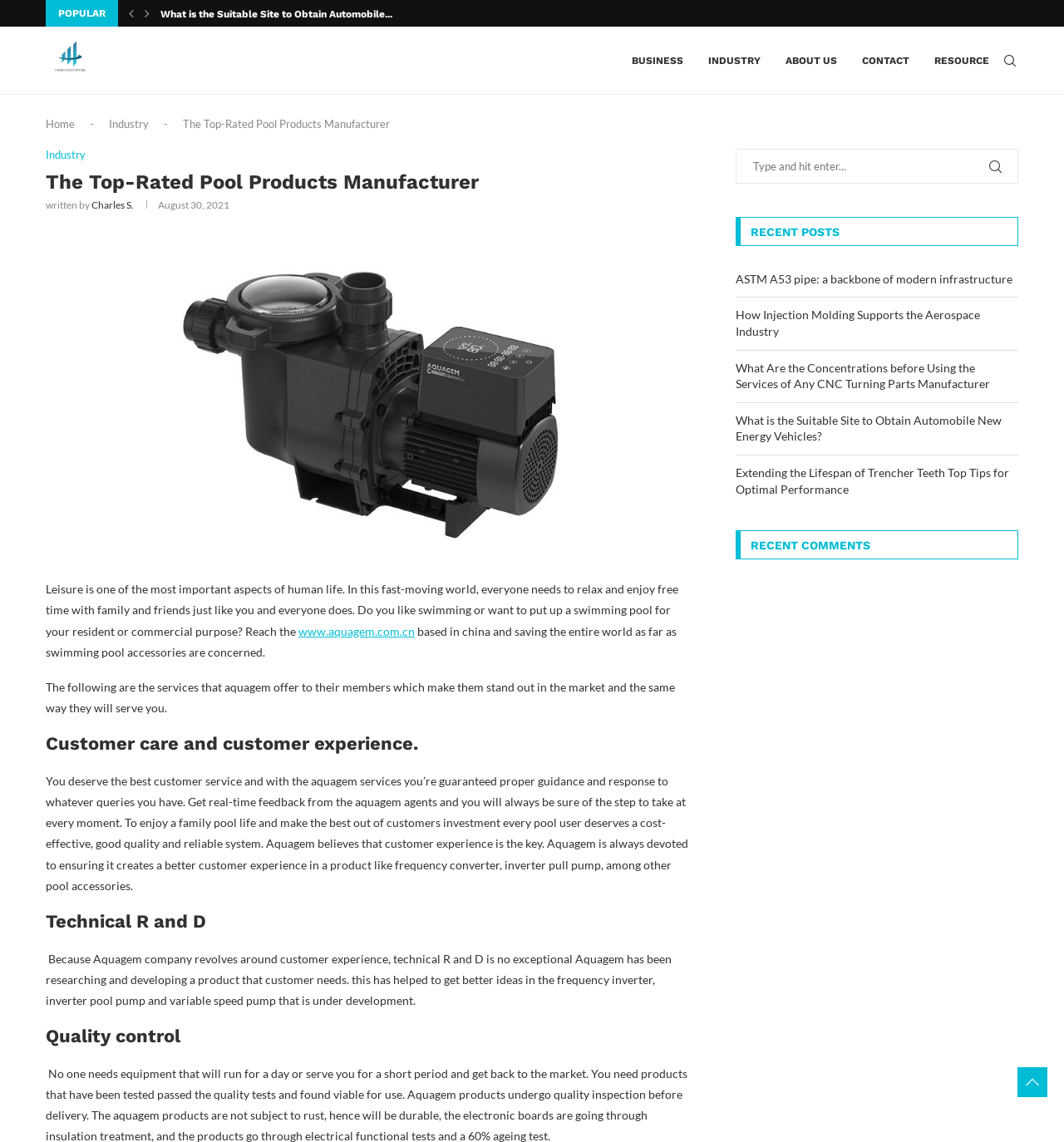Identify the bounding box coordinates of the element that should be clicked to fulfill this task: "Click on the 'POPULAR' tab". The coordinates should be provided as four float numbers between 0 and 1, i.e., [left, top, right, bottom].

[0.055, 0.007, 0.099, 0.017]